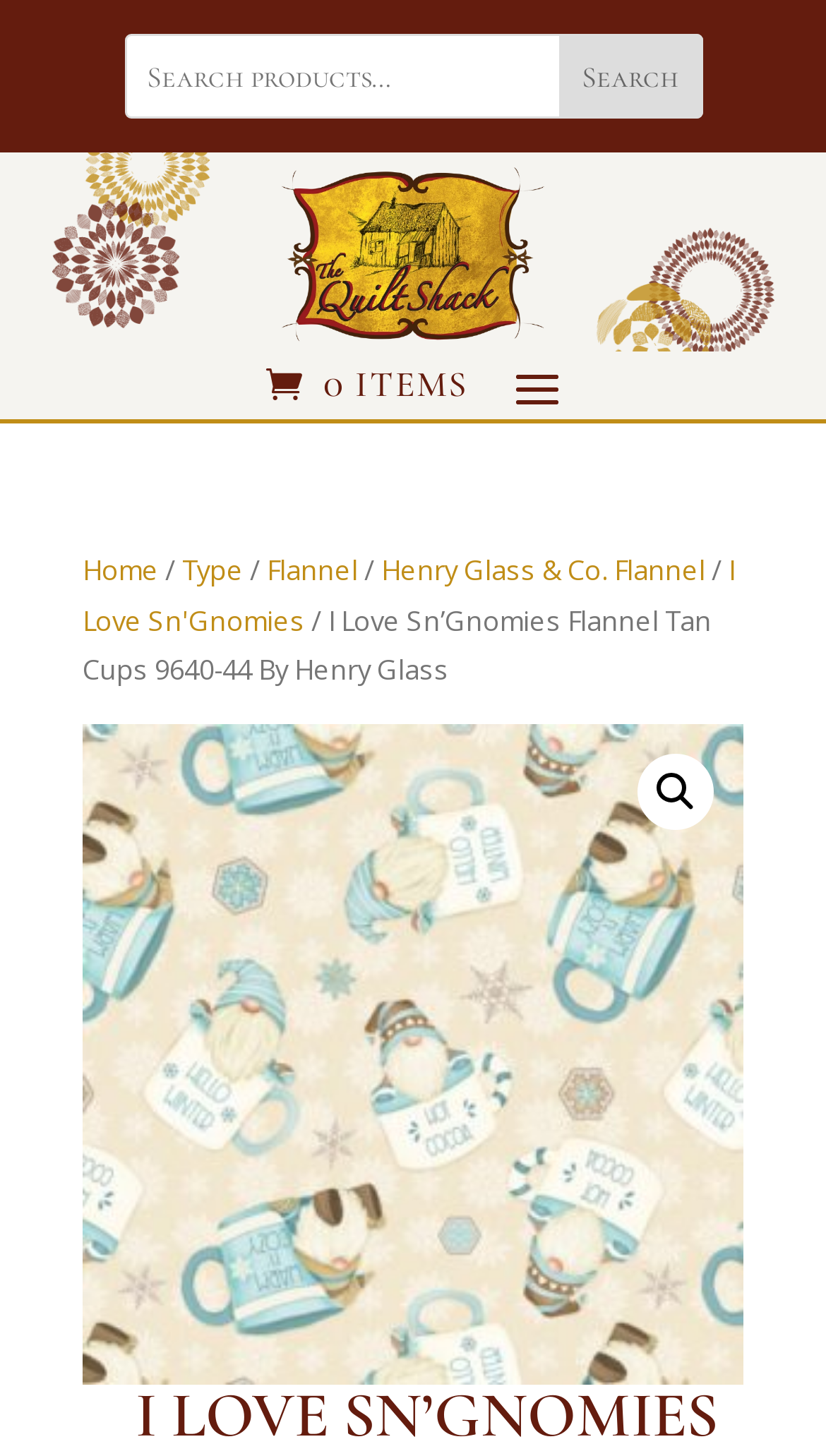Generate a comprehensive description of the webpage content.

This webpage is about a specific fabric product, "I Love Sn'Gnomies Flannel Tan Cups 9640-44 By Henry Glass", which features gnomes in hot chocolate cups with snowflakes on a tan background. 

At the top, there is a search bar with a search button to the right. Below the search bar, there is a prominent image showcasing the fabric. To the right of the image, there is a link indicating the number of items in the cart, which is currently zero.

The main navigation menu, also known as the breadcrumb, is located below the image. It displays the path from the home page to the current product page, with links to "Home", "Type", "Flannel", "Henry Glass & Co. Flannel", and "I Love Sn'Gnomies". 

Below the navigation menu, there is a section with a link to the product description, which is "I Love Sn’Gnomies Flannel Tan Cups 9640-44 By Henry Glass". 

On the right side of the page, there is a section with social media links, including Facebook, Pinterest, Twitter, LinkedIn, and Google+, allowing users to share the product with their friends.

At the bottom of the page, there is a large section with an image, which appears to be a product showcase or a related product.